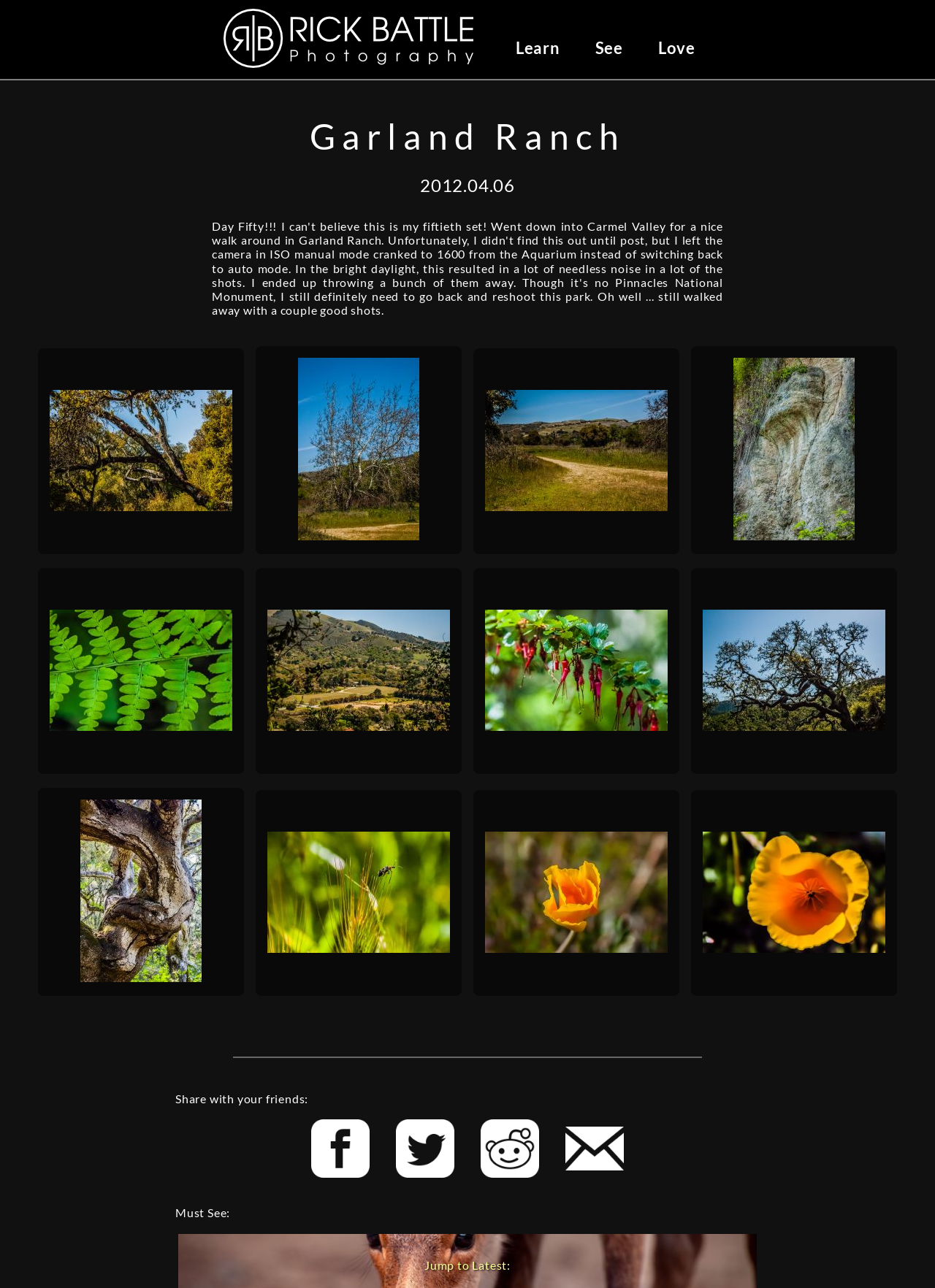Give a complete and precise description of the webpage's appearance.

The webpage is a photography portfolio for Garland Ranch by Rick Battle Photography. At the top, there is a logo with the text "RICK BATTLE Photography" accompanied by an image. Below the logo, there are three links: "Learn", "See", and "Love", aligned horizontally.

The main content of the page is a heading "Garland Ranch" followed by a date "2012.04.06". Below the date, there are 12 links, each containing an image, arranged in three rows of four images each. The images are evenly spaced and take up most of the page's content area.

At the bottom of the page, there is a horizontal separator line, followed by a text "Share with your friends:" and four social media links: Facebook, Twitter, Reddit, and Email, each accompanied by an icon.

Additionally, there is a text "Must See:" at the very bottom of the page.